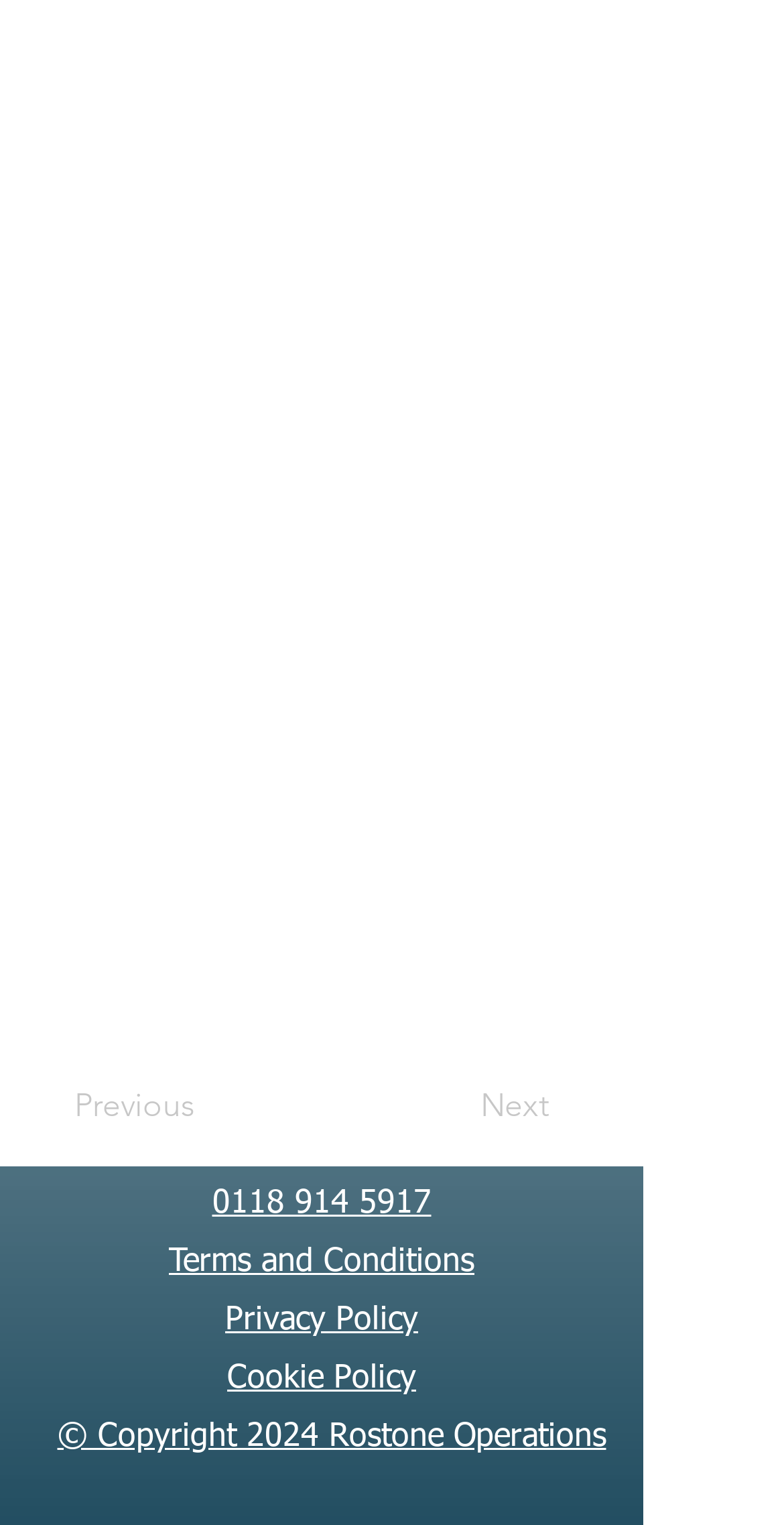Using the information in the image, give a comprehensive answer to the question: 
What are the three policies mentioned?

I found the three policies by looking at the links on the webpage, and they are 'Terms and Conditions', 'Privacy Policy', and 'Cookie Policy'.